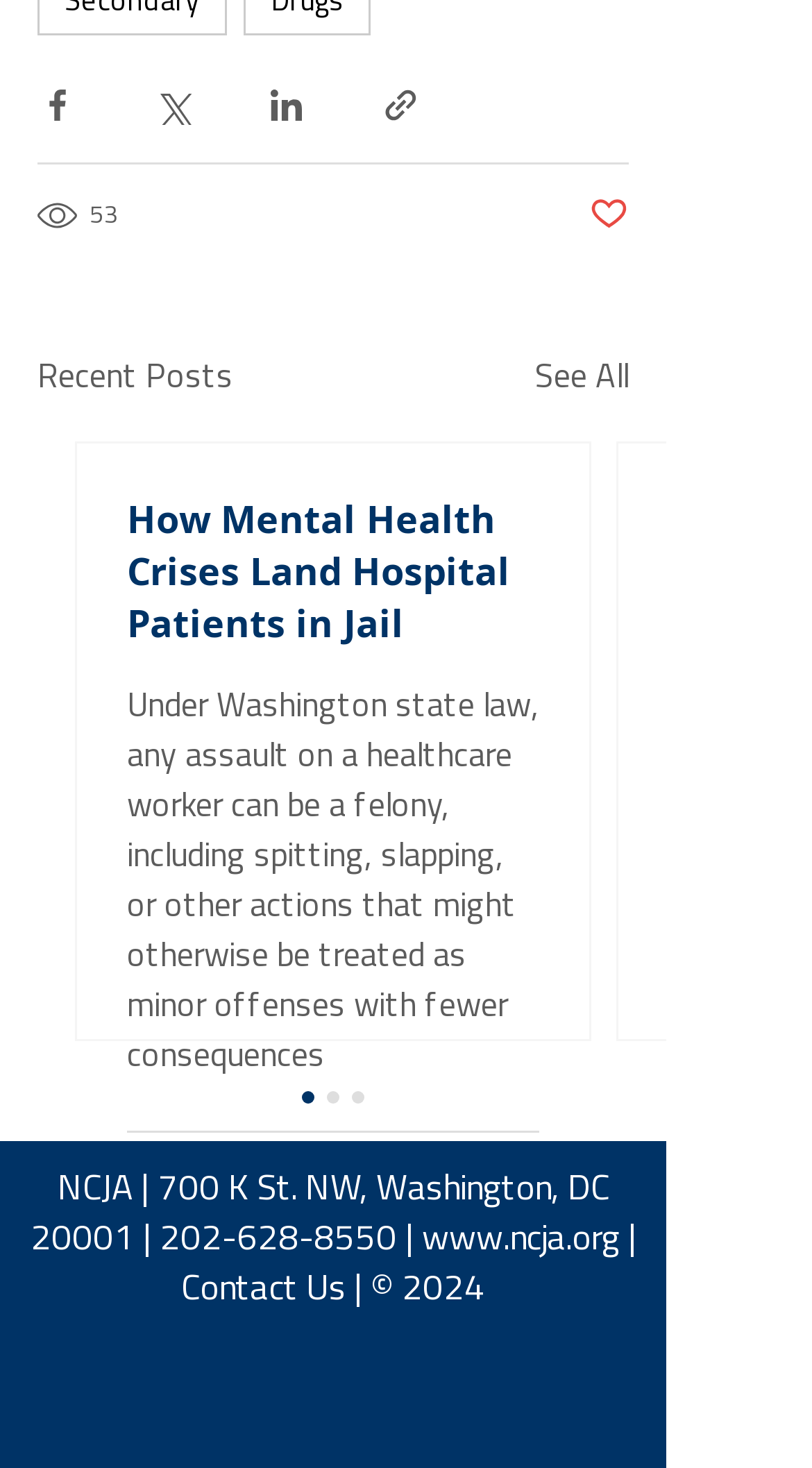Provide the bounding box coordinates of the UI element that matches the description: "aria-label="Share via Twitter"".

[0.187, 0.058, 0.236, 0.085]